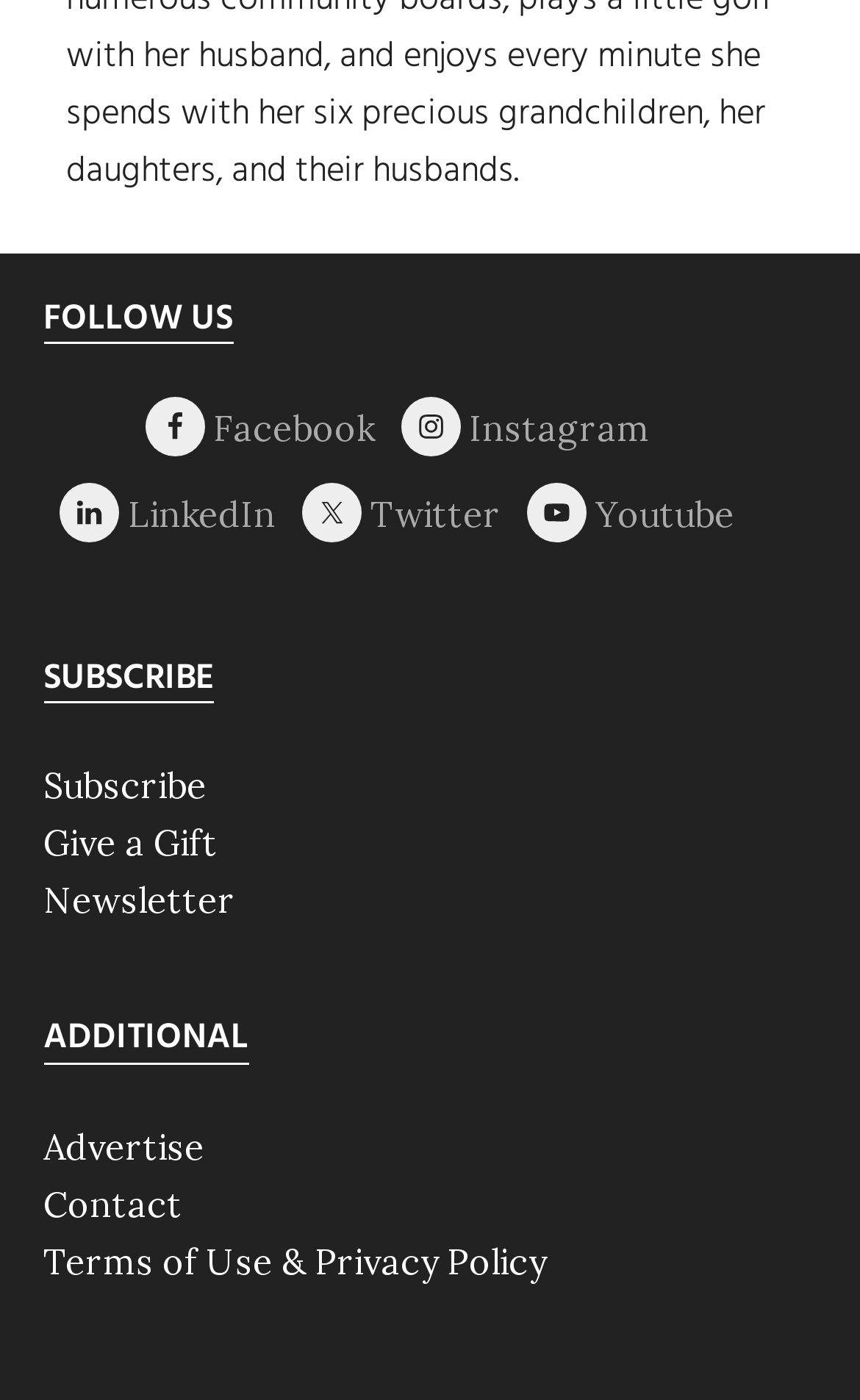Please determine the bounding box coordinates for the UI element described as: "Give a Gift".

[0.05, 0.587, 0.253, 0.618]